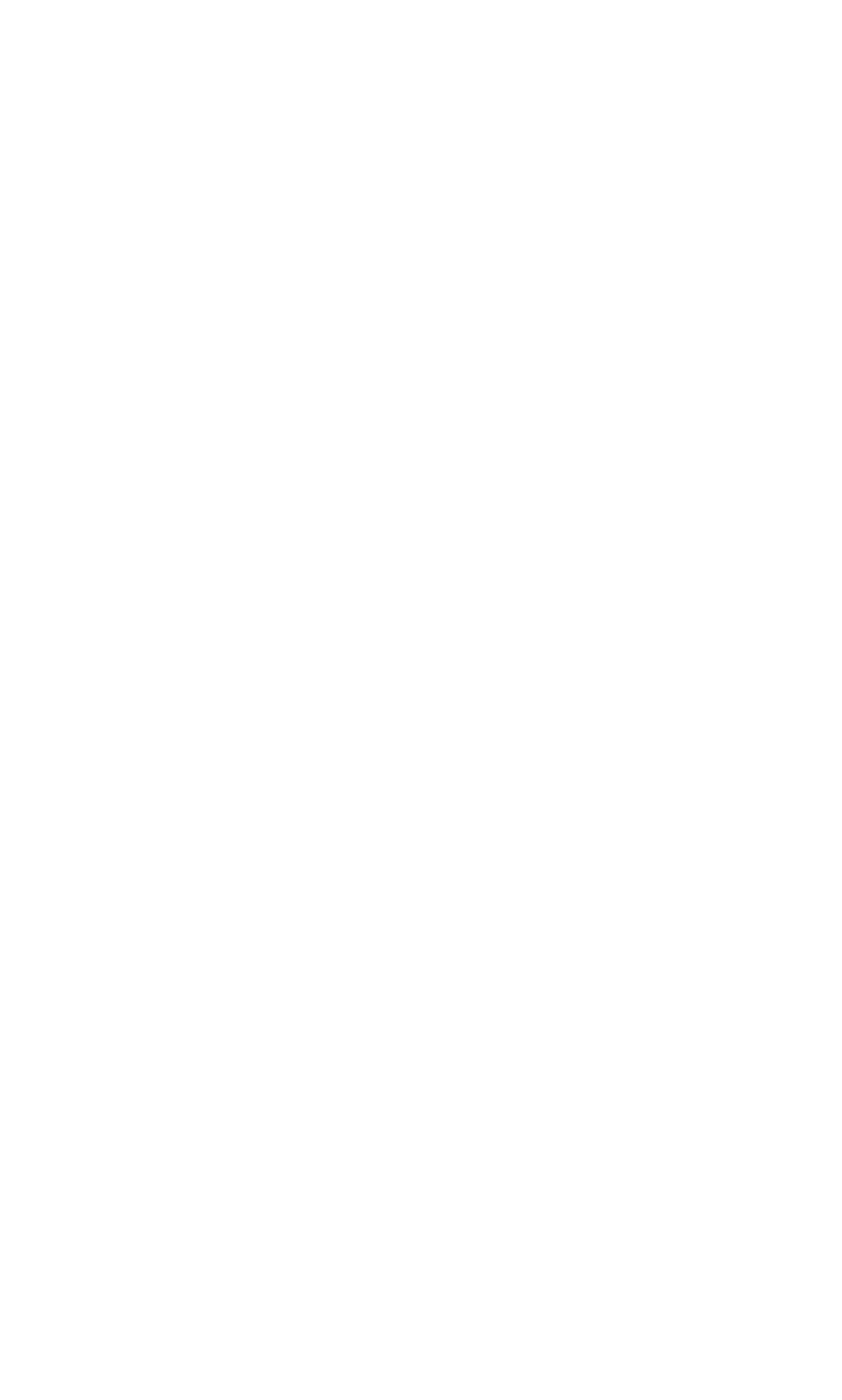Locate the bounding box of the UI element defined by this description: "read more". The coordinates should be given as four float numbers between 0 and 1, formatted as [left, top, right, bottom].

[0.151, 0.445, 0.397, 0.481]